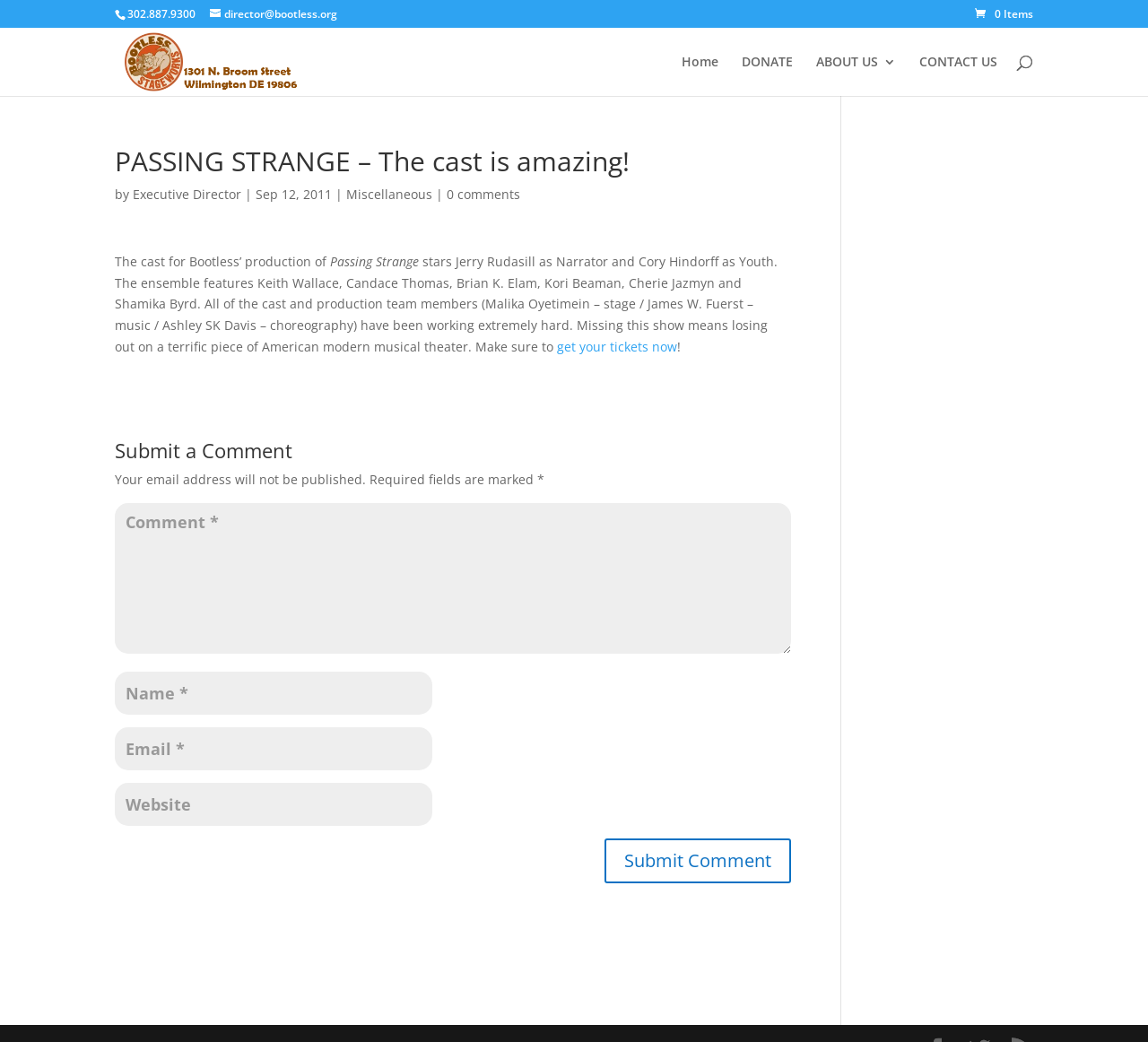Given the description: "Miscellaneous", determine the bounding box coordinates of the UI element. The coordinates should be formatted as four float numbers between 0 and 1, [left, top, right, bottom].

[0.302, 0.178, 0.377, 0.194]